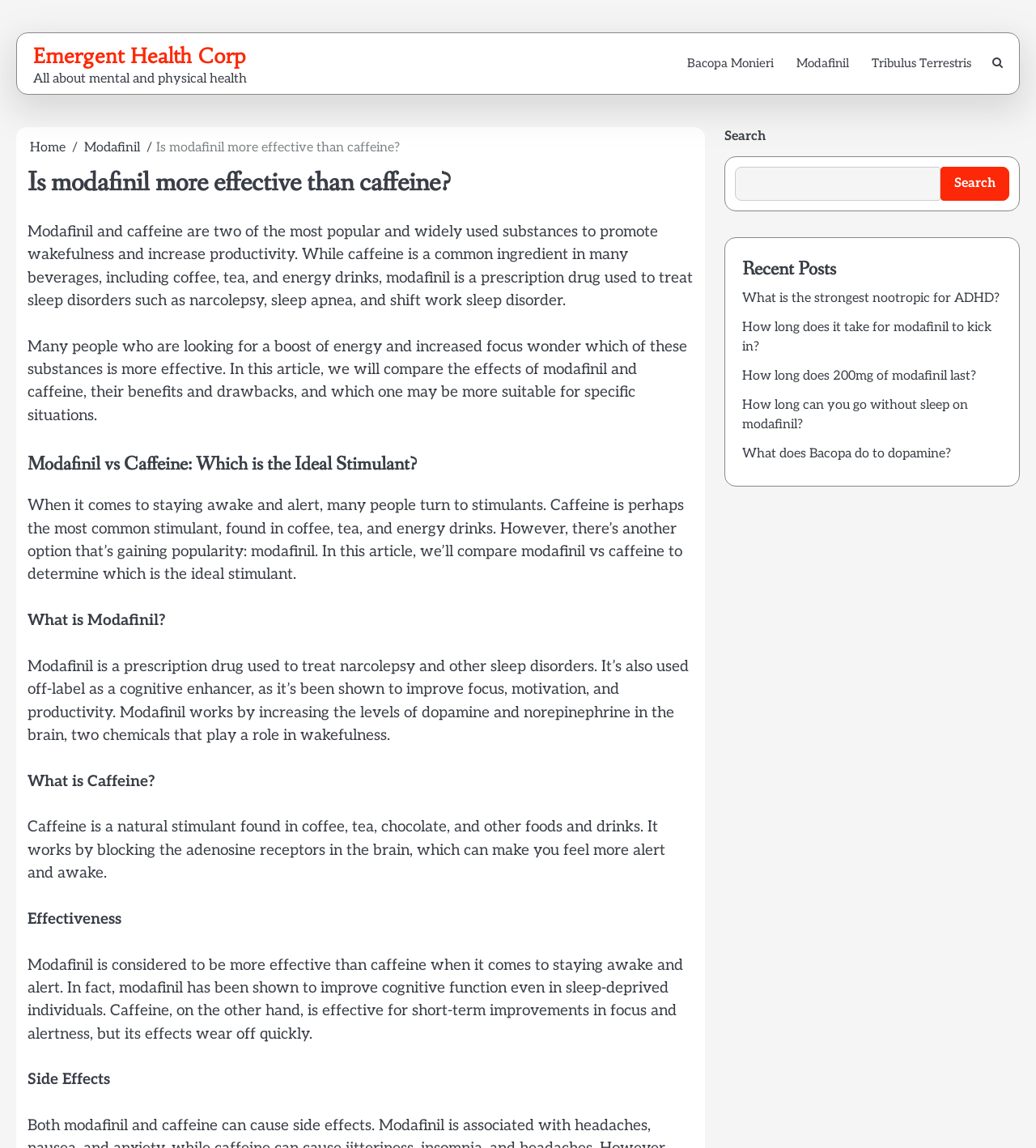Pinpoint the bounding box coordinates of the area that should be clicked to complete the following instruction: "Check the 'Recent Posts' section". The coordinates must be given as four float numbers between 0 and 1, i.e., [left, top, right, bottom].

[0.716, 0.222, 0.967, 0.247]